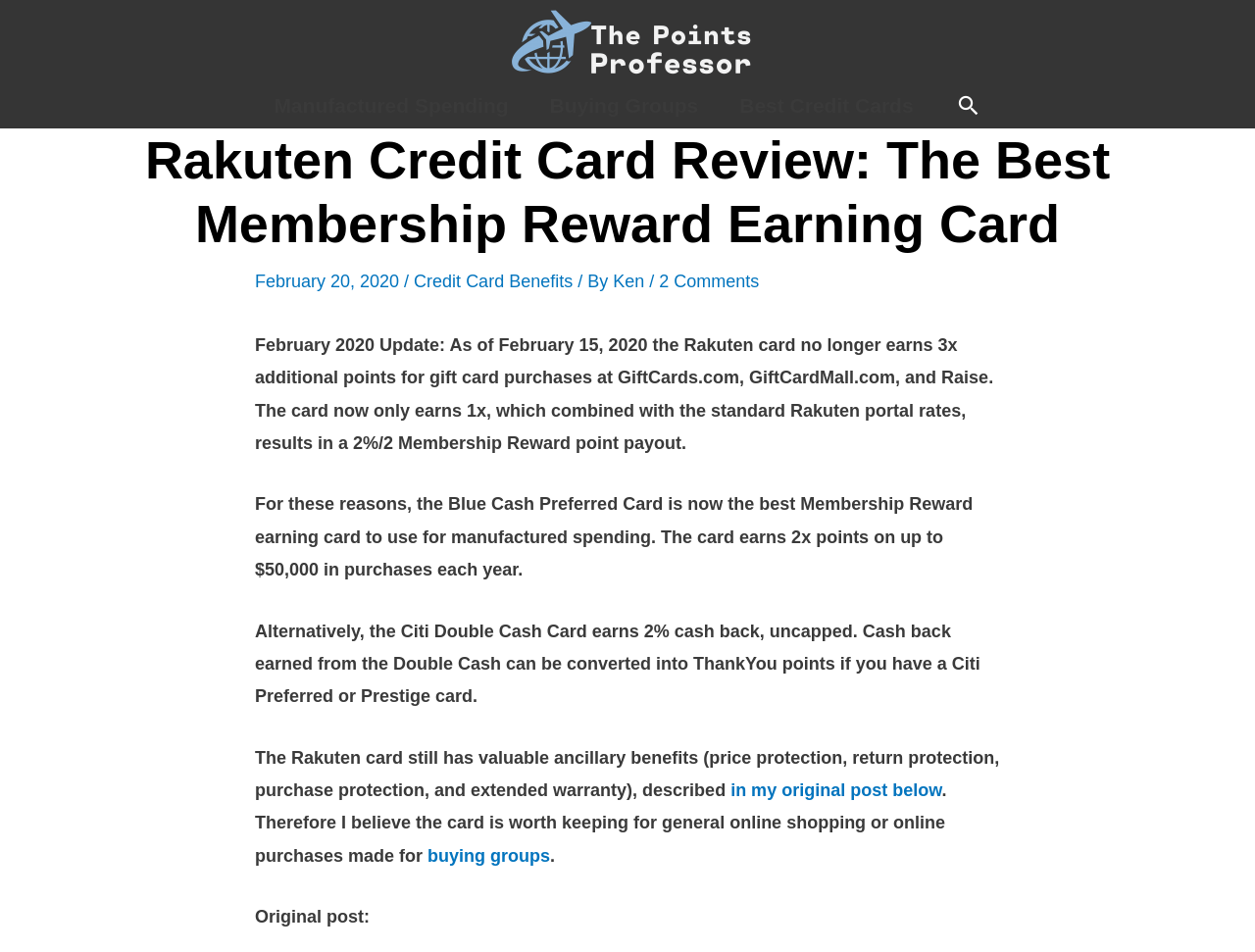Please provide the bounding box coordinates for the element that needs to be clicked to perform the following instruction: "Click on the link to The Points Professor". The coordinates should be given as four float numbers between 0 and 1, i.e., [left, top, right, bottom].

[0.401, 0.033, 0.599, 0.053]